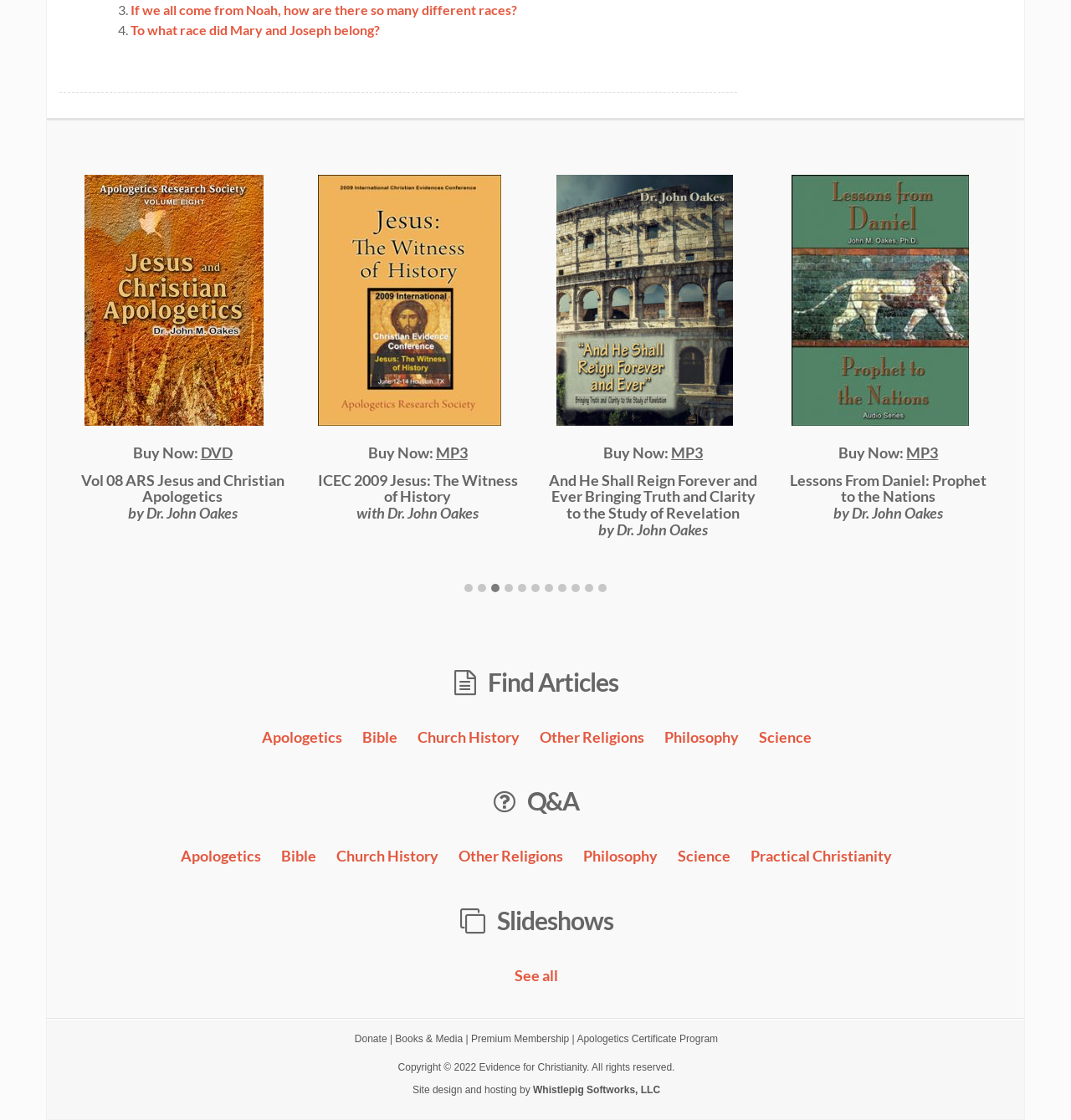What are the formats available for the book 'Mormonism: What Does the Evidence and Testimony Reveal?'?
Respond to the question with a single word or phrase according to the image.

Book, Kindle, ePub